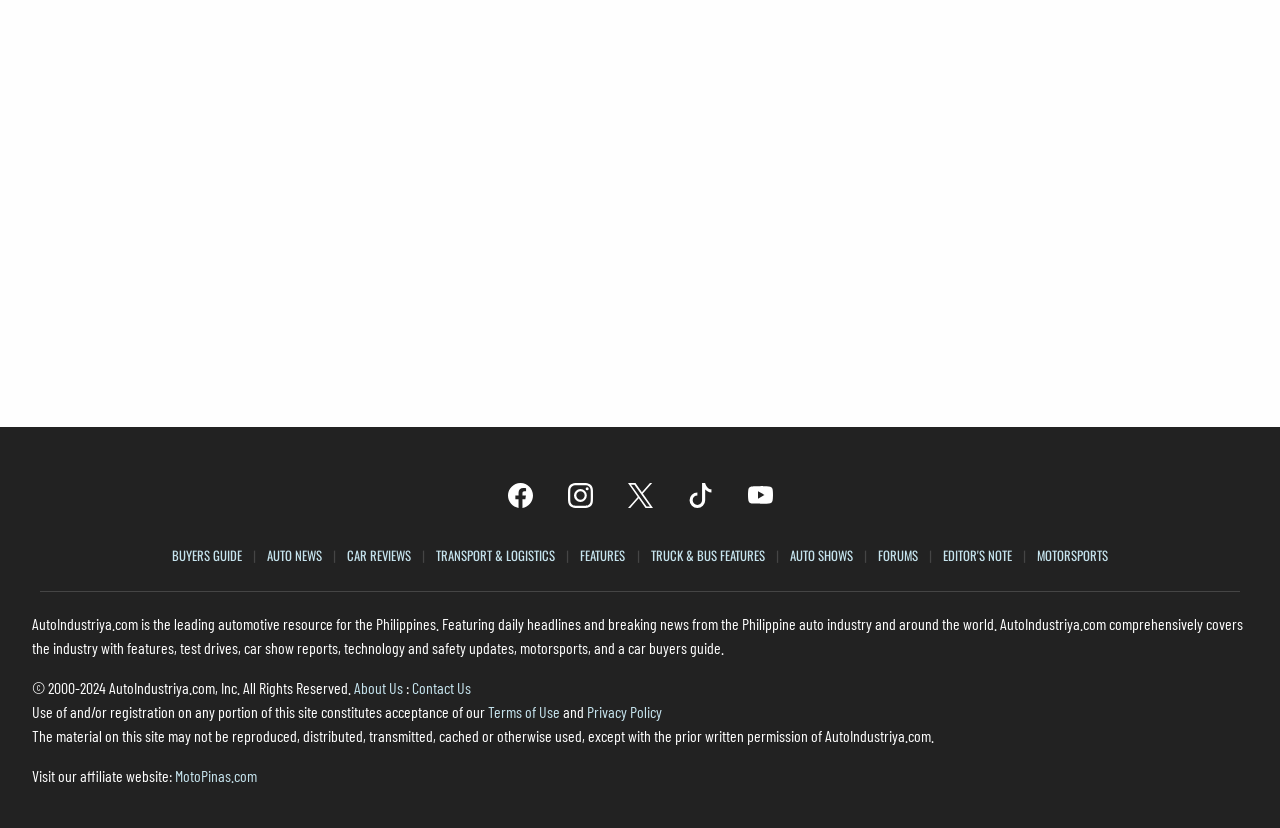Please specify the bounding box coordinates of the region to click in order to perform the following instruction: "Read the Auto News".

[0.208, 0.659, 0.263, 0.682]